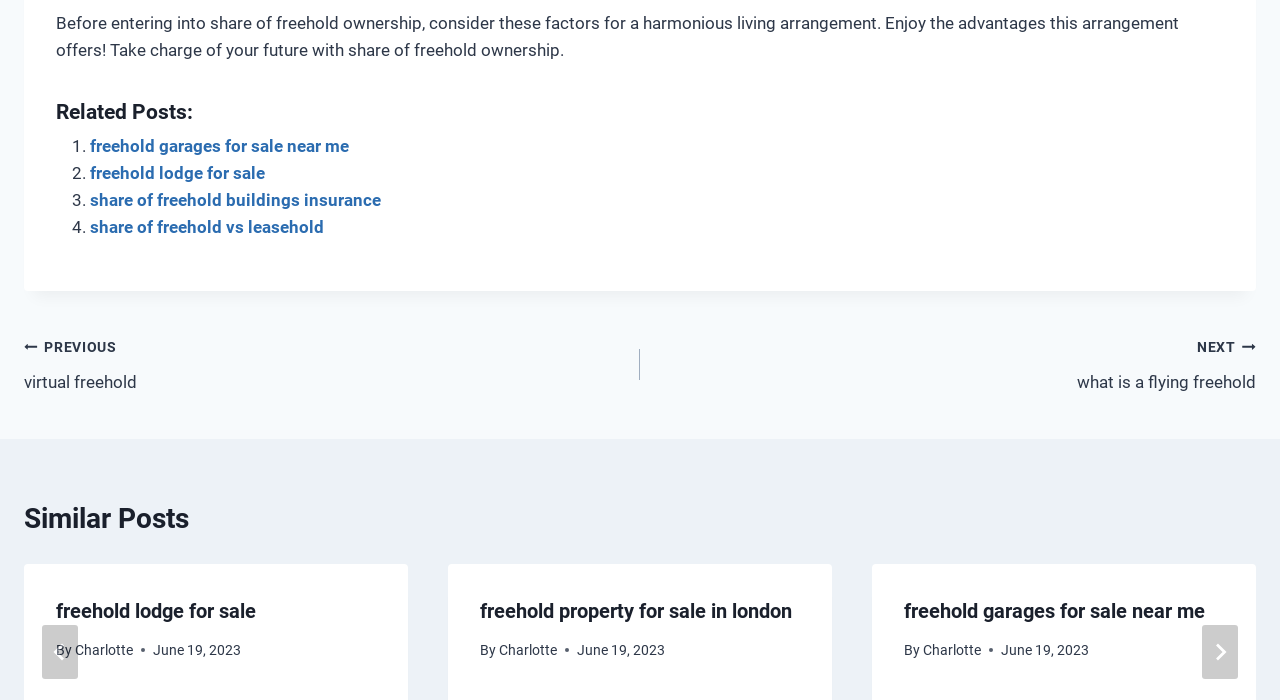Refer to the image and offer a detailed explanation in response to the question: What is the purpose of the 'Next' and 'Go to last slide' buttons?

The 'Next' and 'Go to last slide' buttons are likely used to navigate through a slideshow or carousel of similar posts, allowing the user to view more posts without having to reload the page.